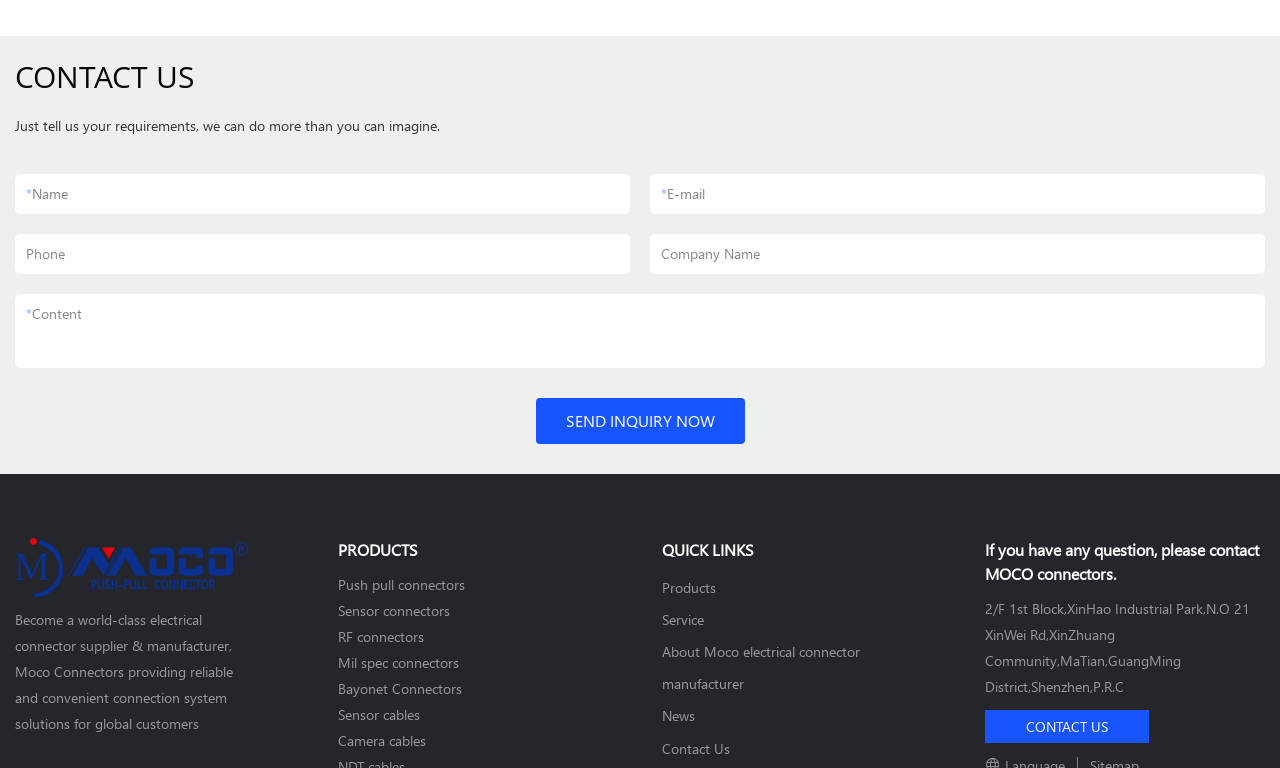Please find the bounding box coordinates of the clickable region needed to complete the following instruction: "Click the SEND INQUIRY NOW button". The bounding box coordinates must consist of four float numbers between 0 and 1, i.e., [left, top, right, bottom].

[0.418, 0.518, 0.582, 0.578]